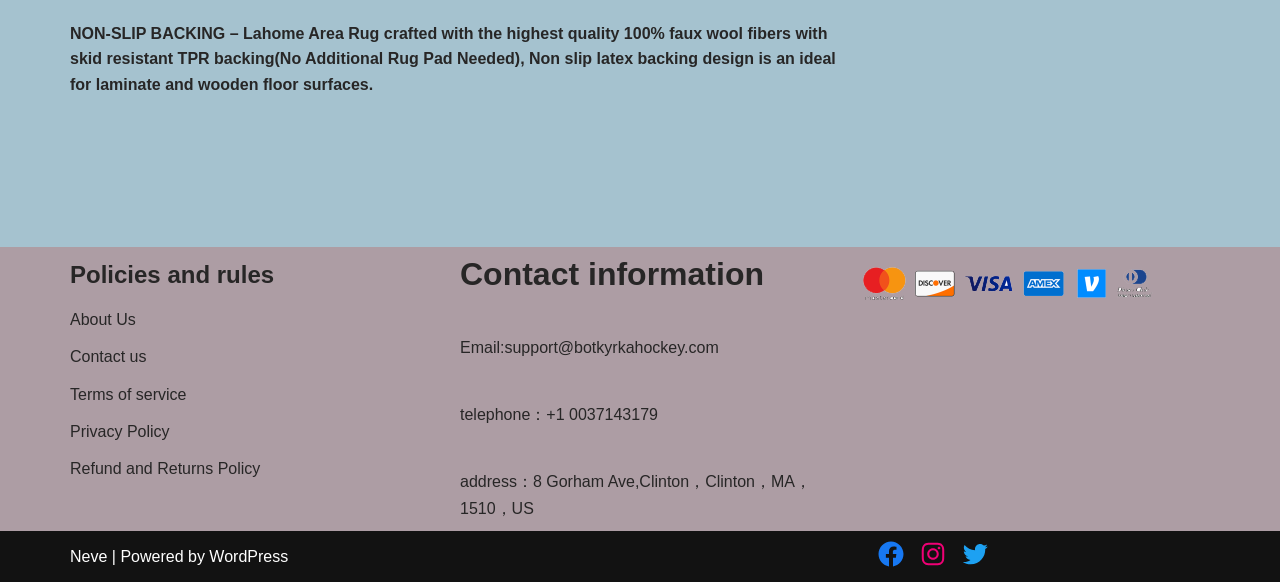What is the material of the Lahome Area Rug? Look at the image and give a one-word or short phrase answer.

100% faux wool fibers